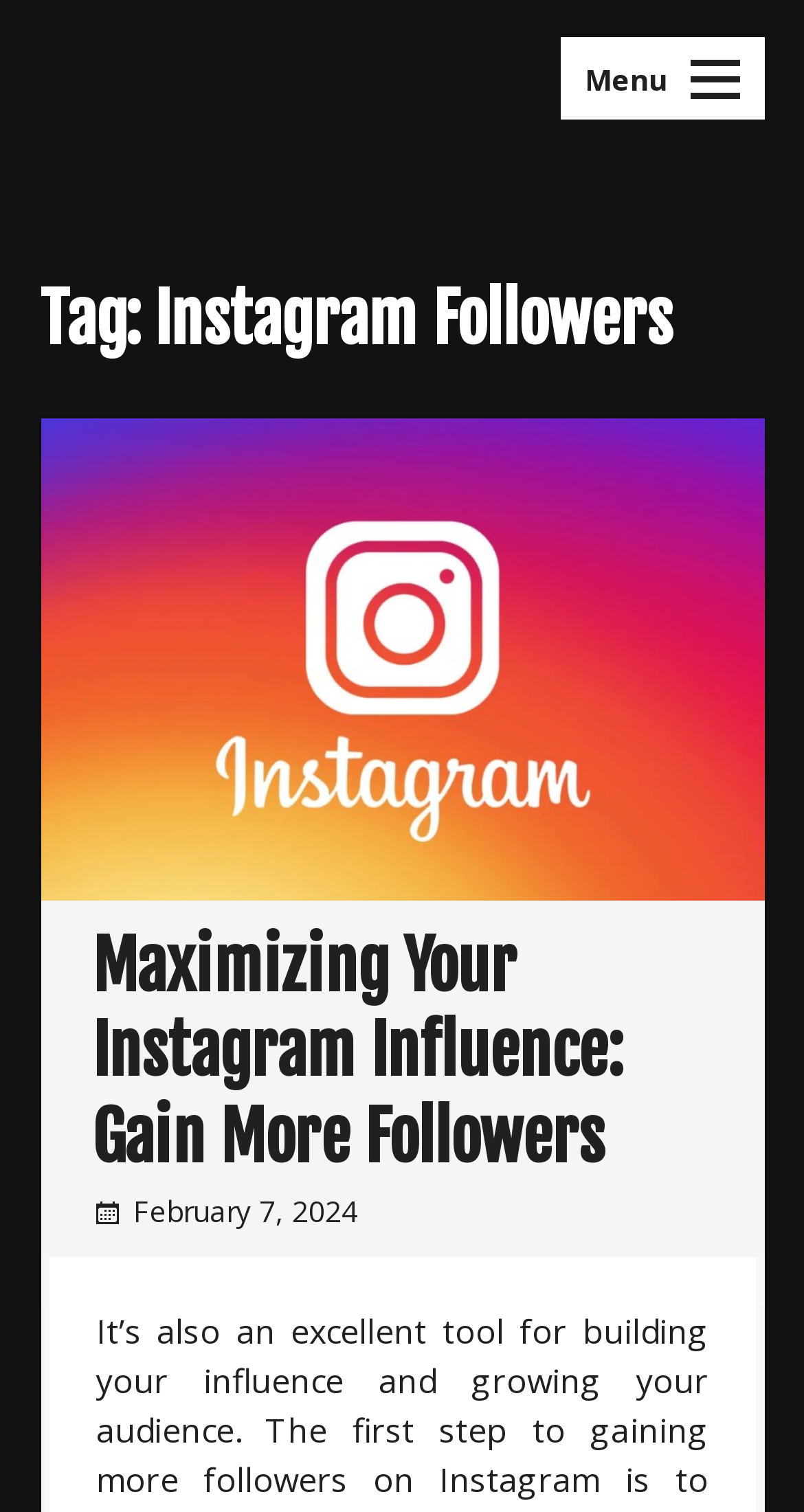Please determine the headline of the webpage and provide its content.

Tag: Instagram Followers